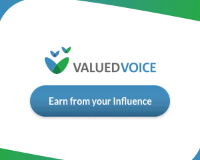What is the focus of the Valued Voice platform?
Using the visual information, respond with a single word or phrase.

Rewarding users for social media impact